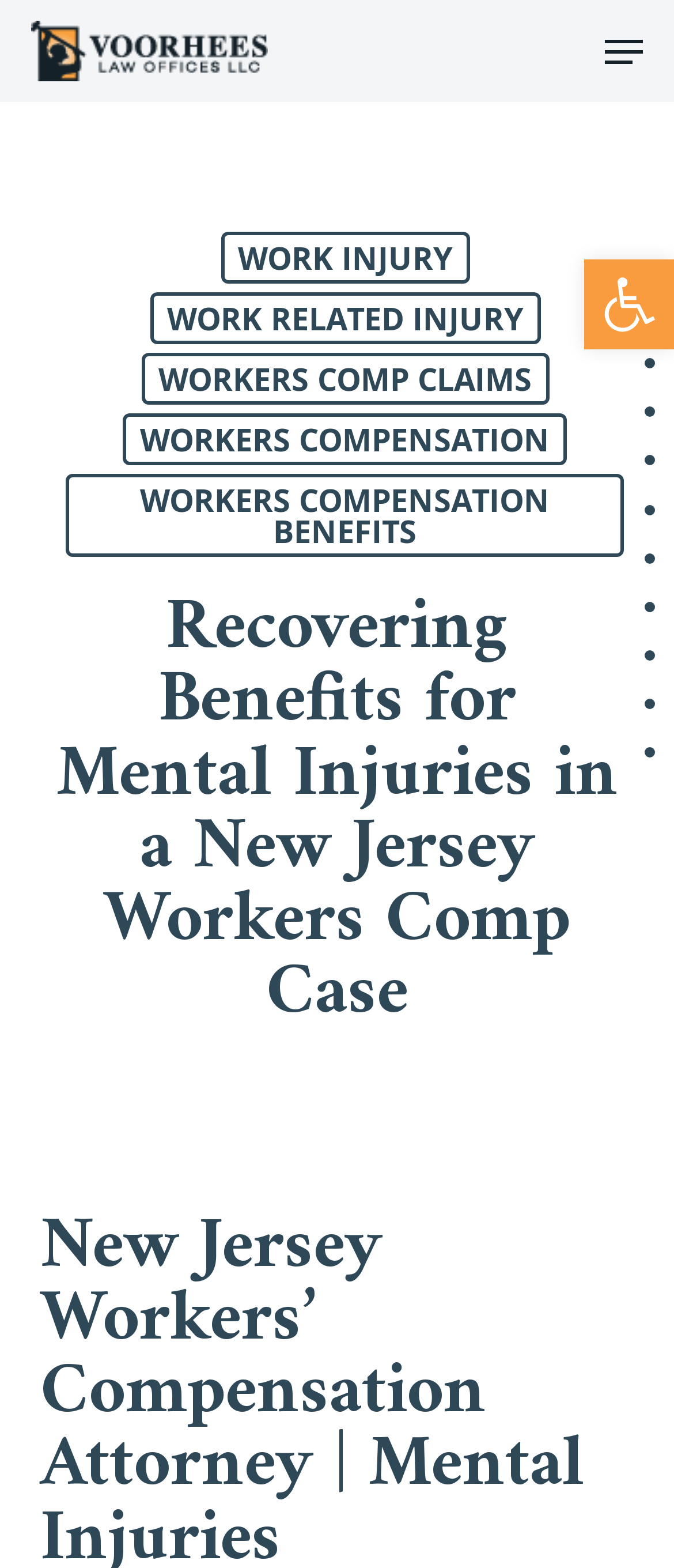Find the bounding box coordinates of the element you need to click on to perform this action: 'Open the accessibility tools'. The coordinates should be represented by four float values between 0 and 1, in the format [left, top, right, bottom].

[0.867, 0.165, 1.0, 0.223]